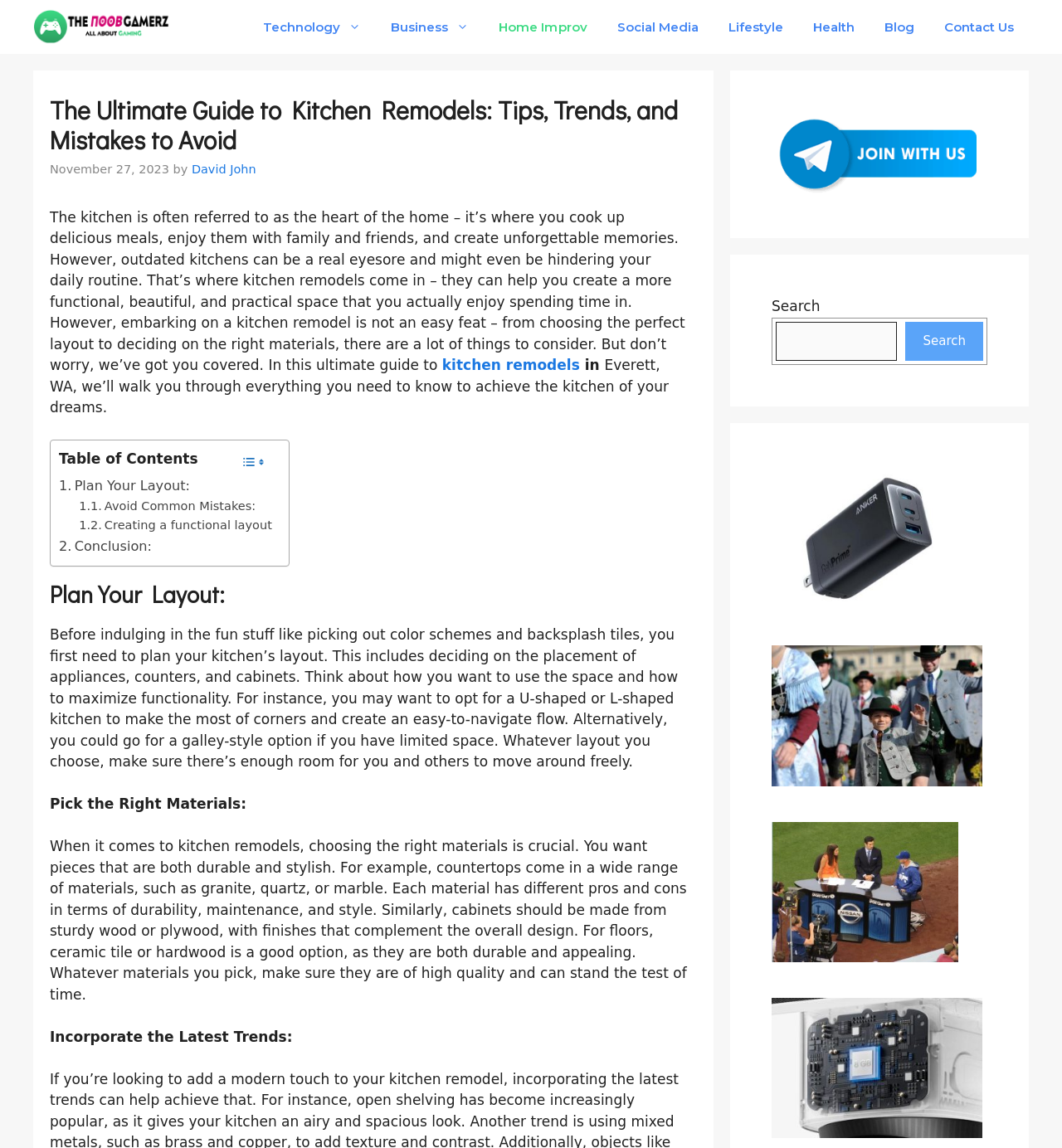Identify the bounding box coordinates of the element that should be clicked to fulfill this task: "Read the article about kitchen remodels". The coordinates should be provided as four float numbers between 0 and 1, i.e., [left, top, right, bottom].

[0.047, 0.182, 0.645, 0.325]